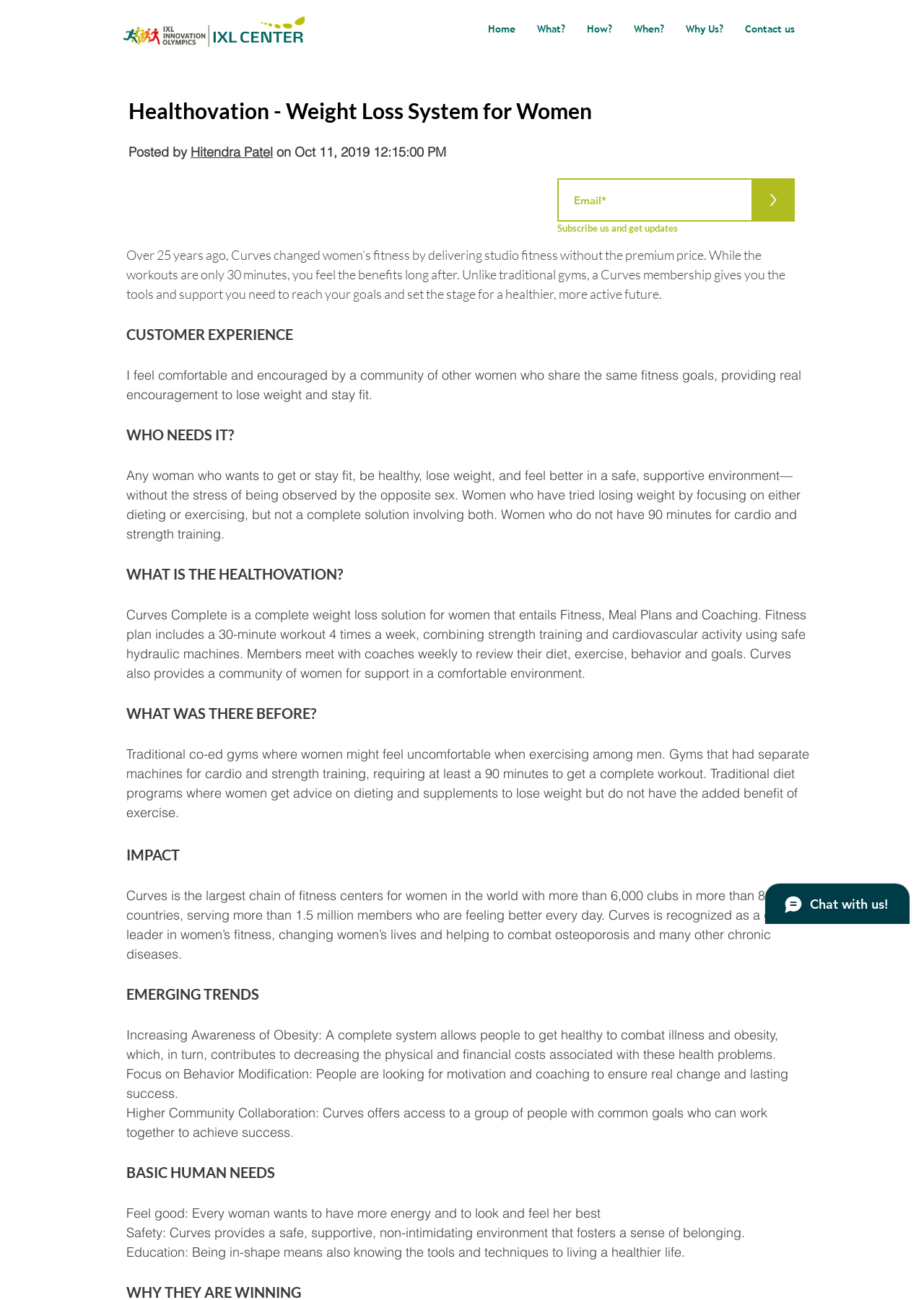Given the description "How?", determine the bounding box of the corresponding UI element.

[0.623, 0.008, 0.674, 0.036]